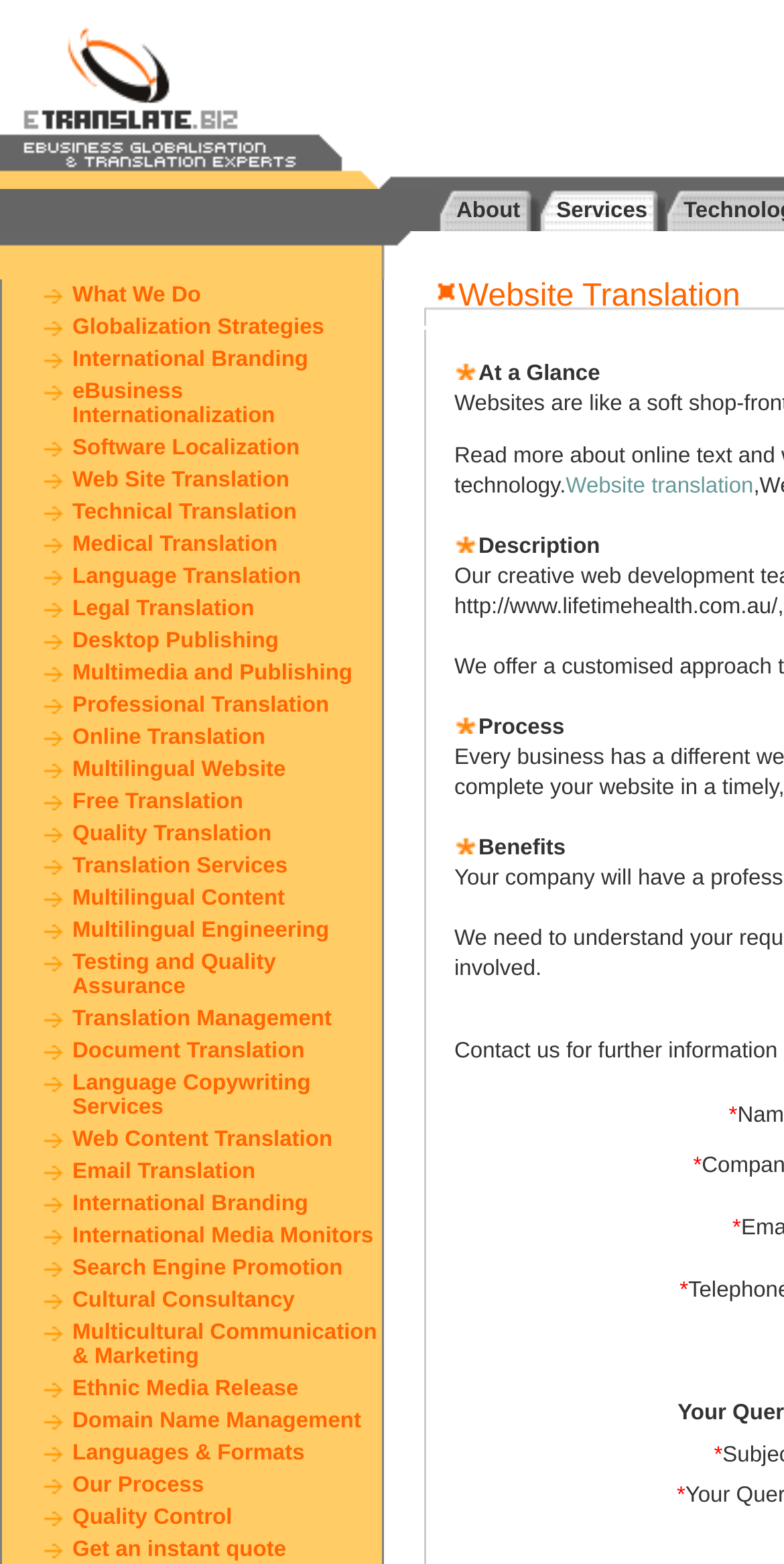What is the theme of the services offered by this website?
Answer with a single word or phrase, using the screenshot for reference.

Internationalization and translation